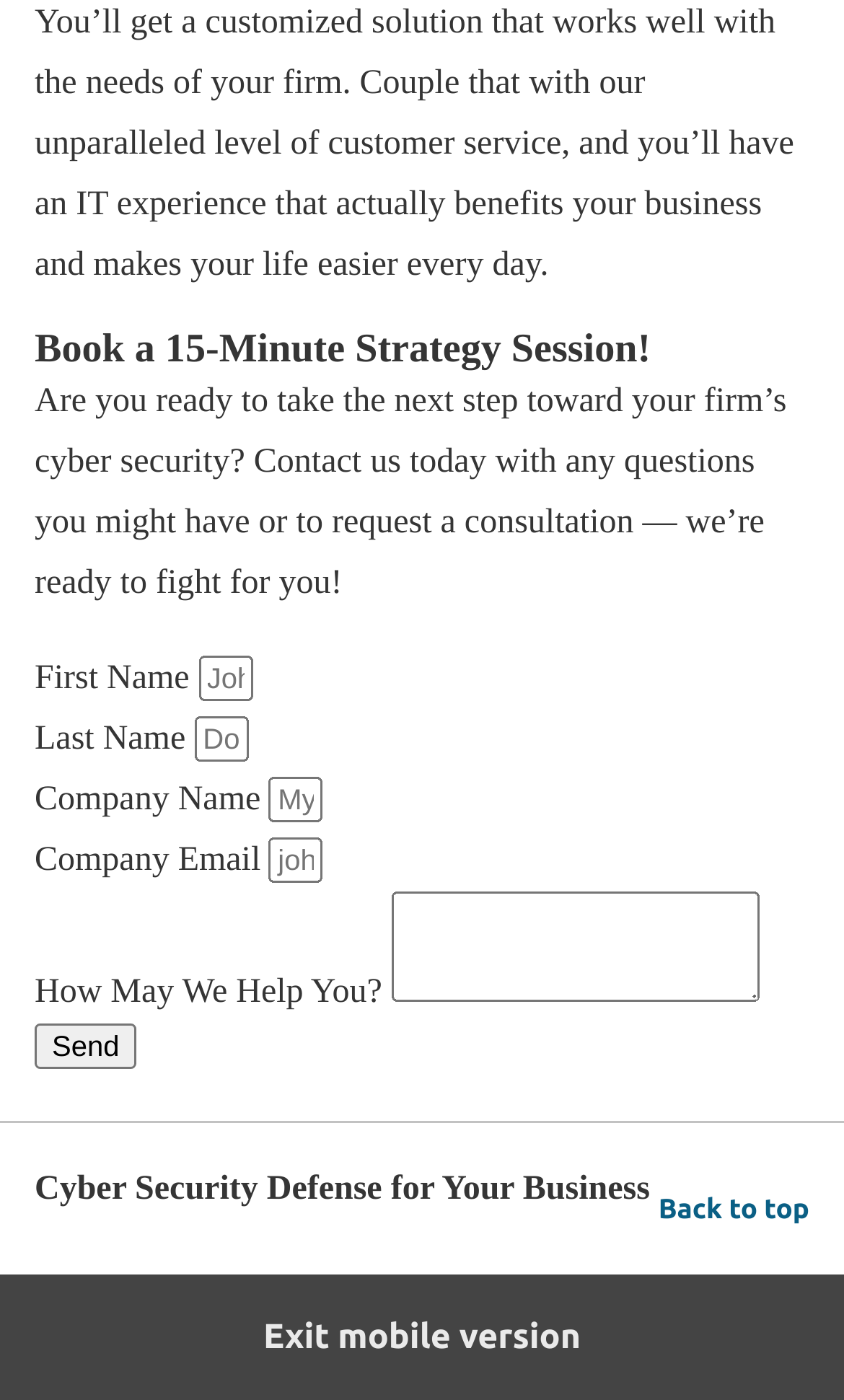Please specify the bounding box coordinates of the region to click in order to perform the following instruction: "Type your company email".

[0.319, 0.598, 0.383, 0.63]